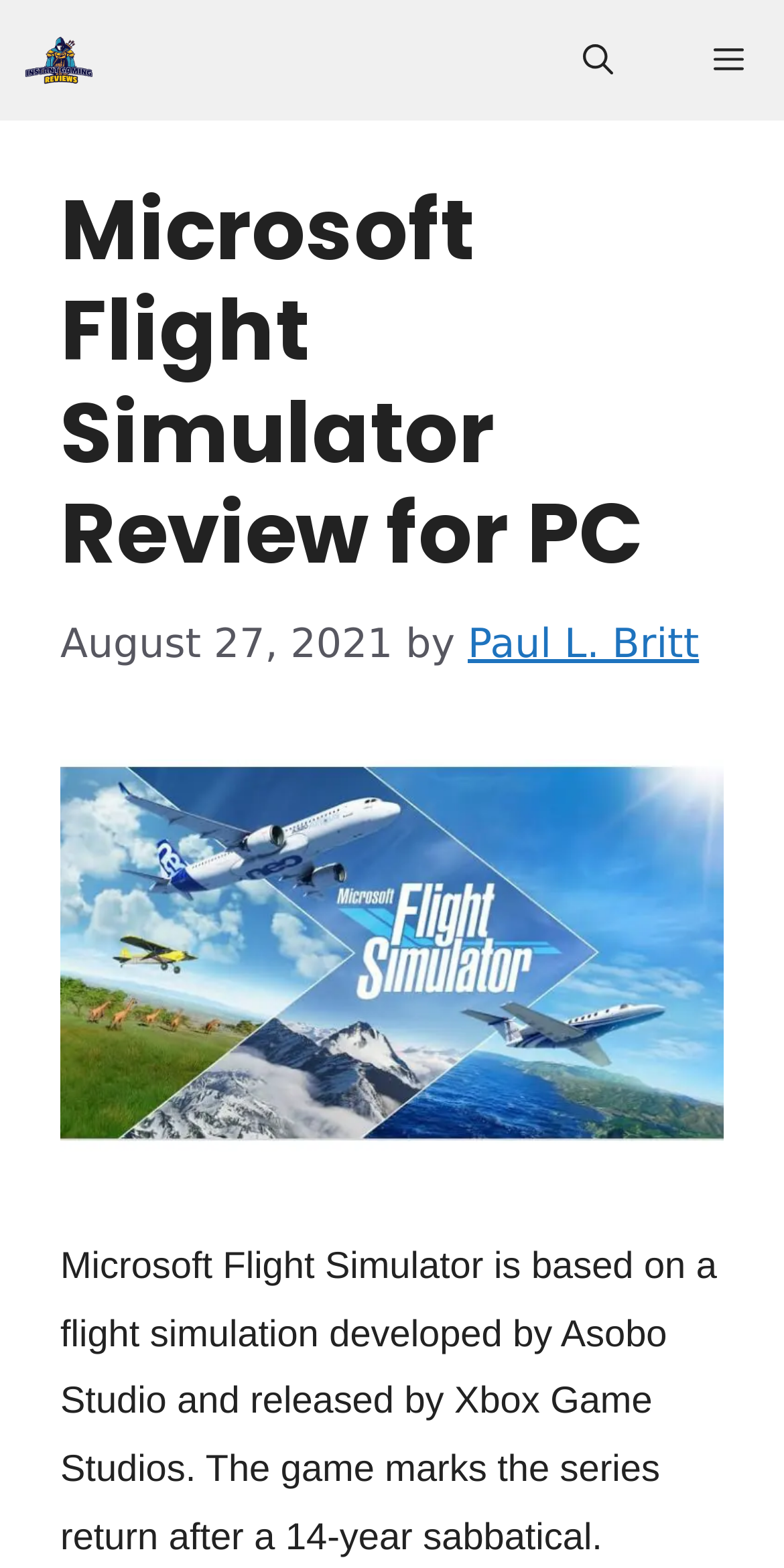From the webpage screenshot, identify the region described by aria-label="Open Search Bar". Provide the bounding box coordinates as (top-left x, top-left y, bottom-right x, bottom-right y), with each value being a floating point number between 0 and 1.

[0.679, 0.0, 0.846, 0.077]